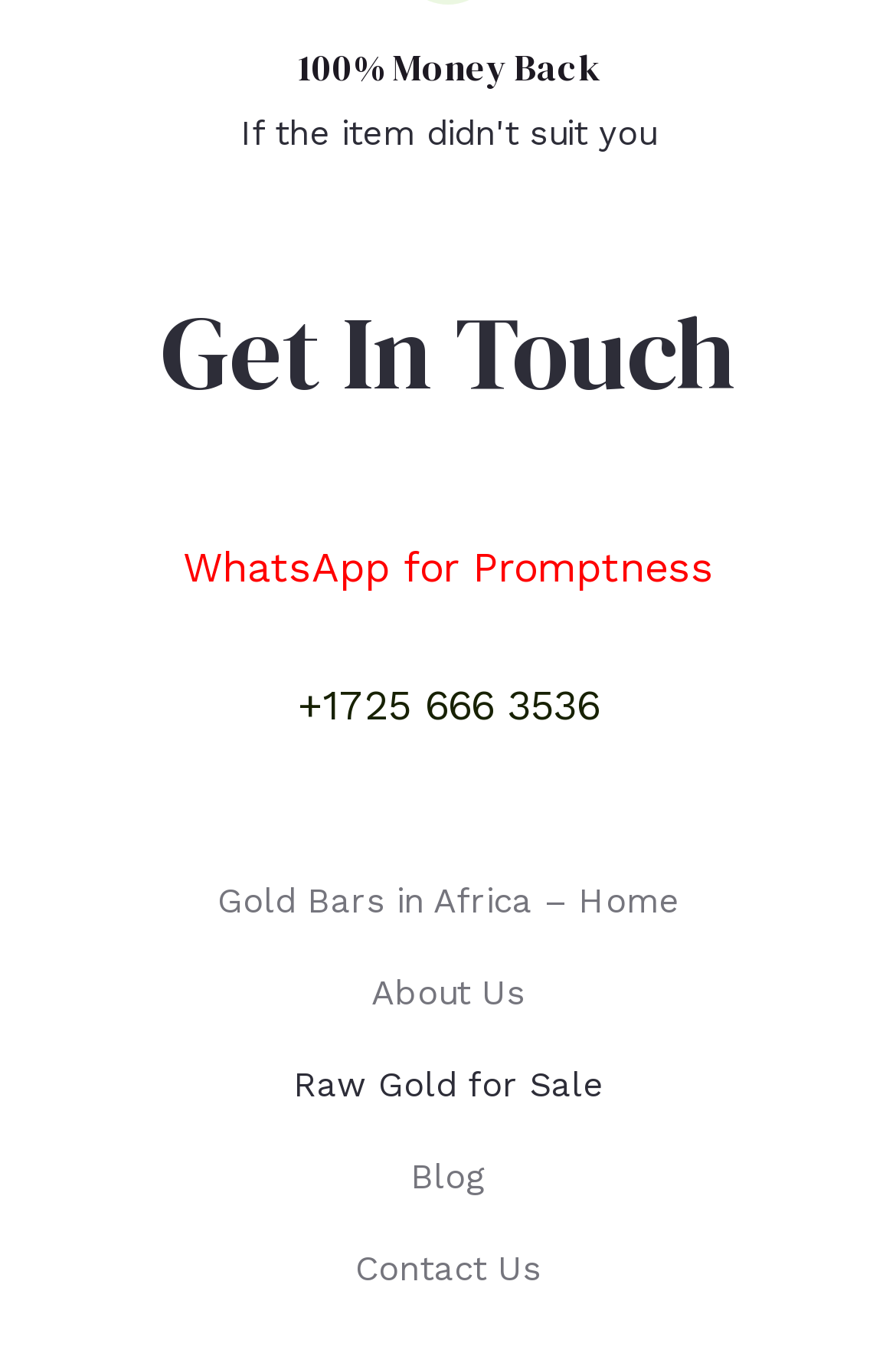Can you find the bounding box coordinates for the UI element given this description: "About Us"? Provide the coordinates as four float numbers between 0 and 1: [left, top, right, bottom].

[0.394, 0.701, 0.606, 0.769]